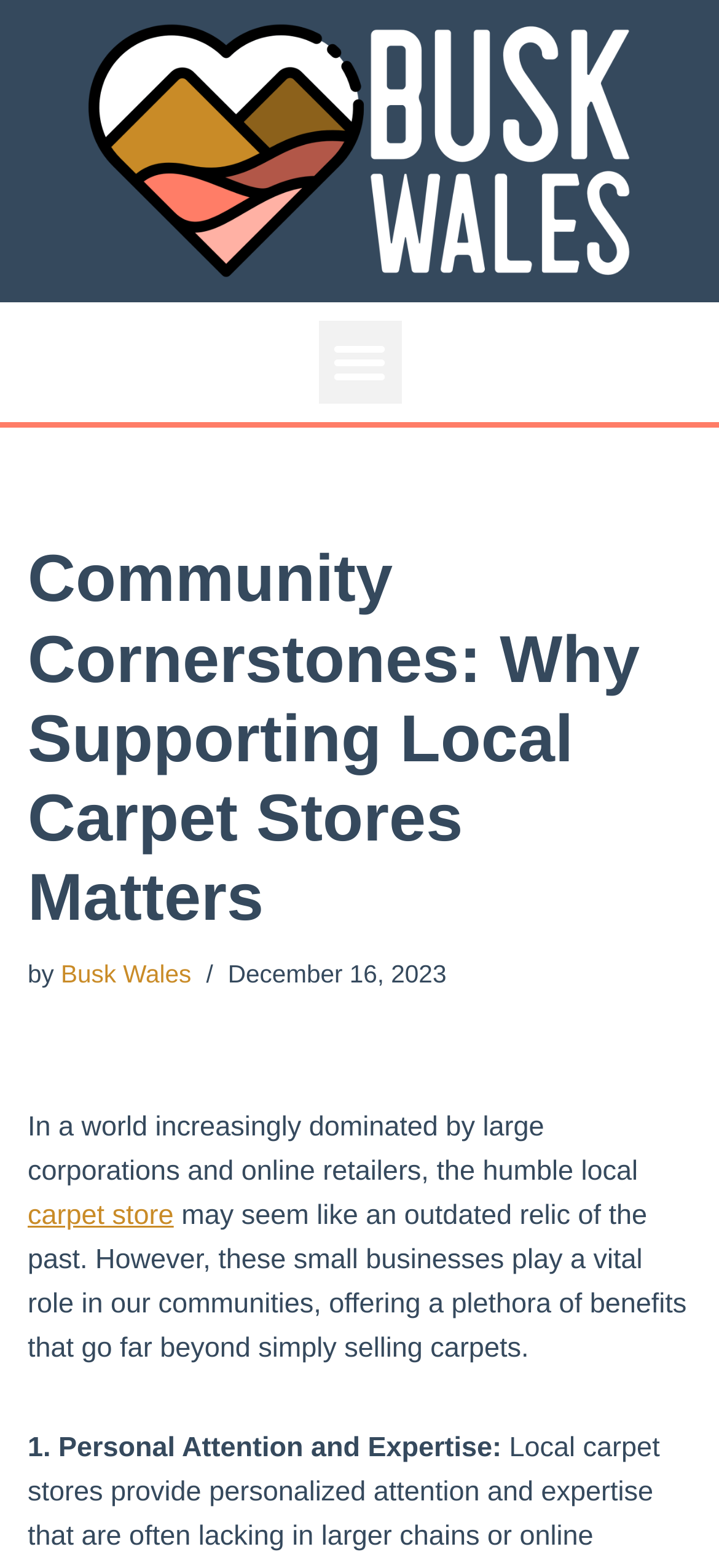Describe all significant elements and features of the webpage.

The webpage is about the importance of supporting local carpet stores, with the title "Community Cornerstones: Why Supporting Local Carpet Stores Matters" prominently displayed at the top. Below the title, there is a byline "by Busk Wales" and a timestamp "December 16, 2023". 

The main content of the webpage starts with a paragraph of text that discusses how local carpet stores are often overshadowed by large corporations and online retailers, but they play a vital role in the community. This paragraph is followed by a highlighted section that lists the benefits of local carpet stores, with the first point being "Personal Attention and Expertise".

At the top-left corner of the page, there is a "Skip to content" link, and at the top-right corner, there is a menu toggle button. The menu toggle button is not expanded, indicating that the menu is currently hidden.